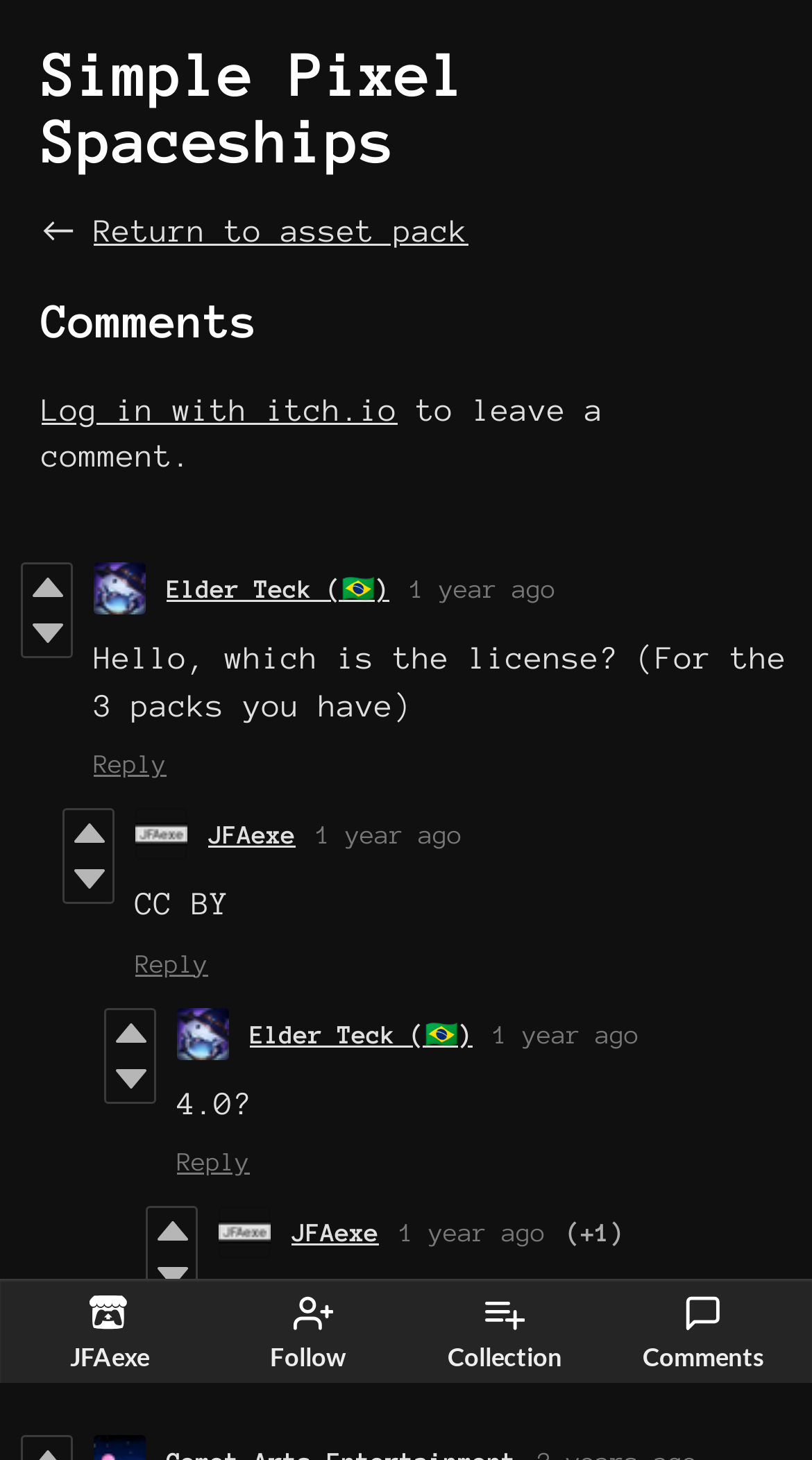Specify the bounding box coordinates of the area that needs to be clicked to achieve the following instruction: "Return to asset pack".

[0.051, 0.147, 0.577, 0.17]